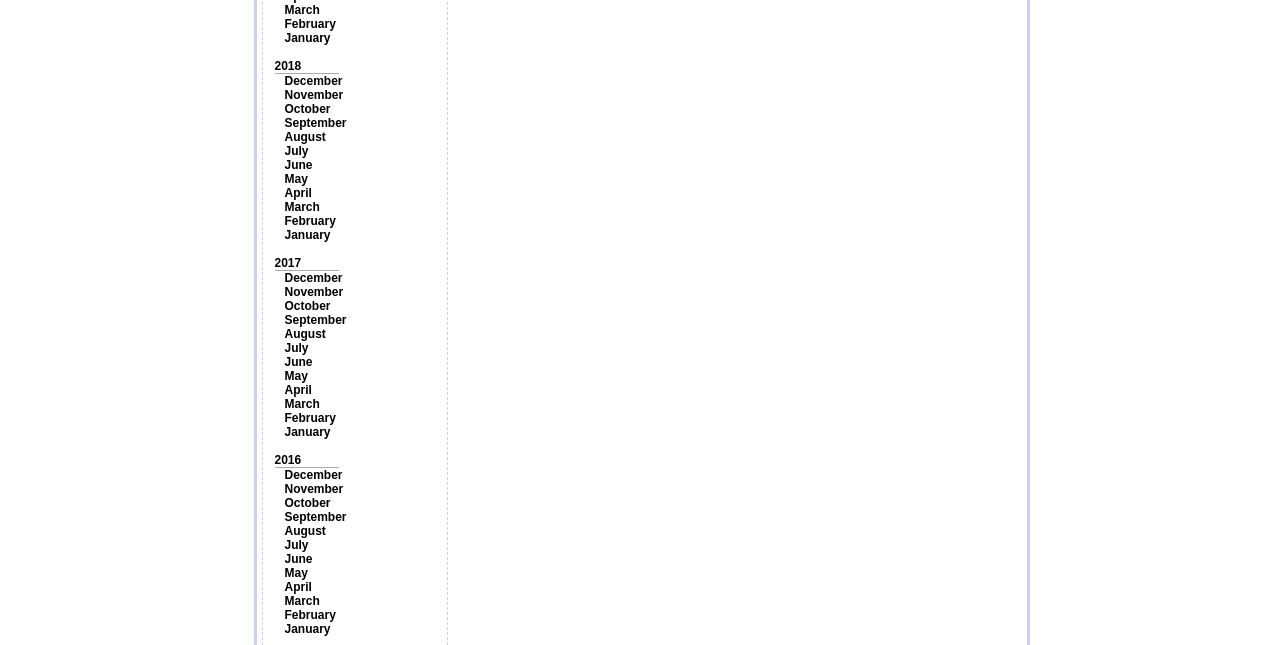Please answer the following question using a single word or phrase: 
What is the earliest year listed?

2016